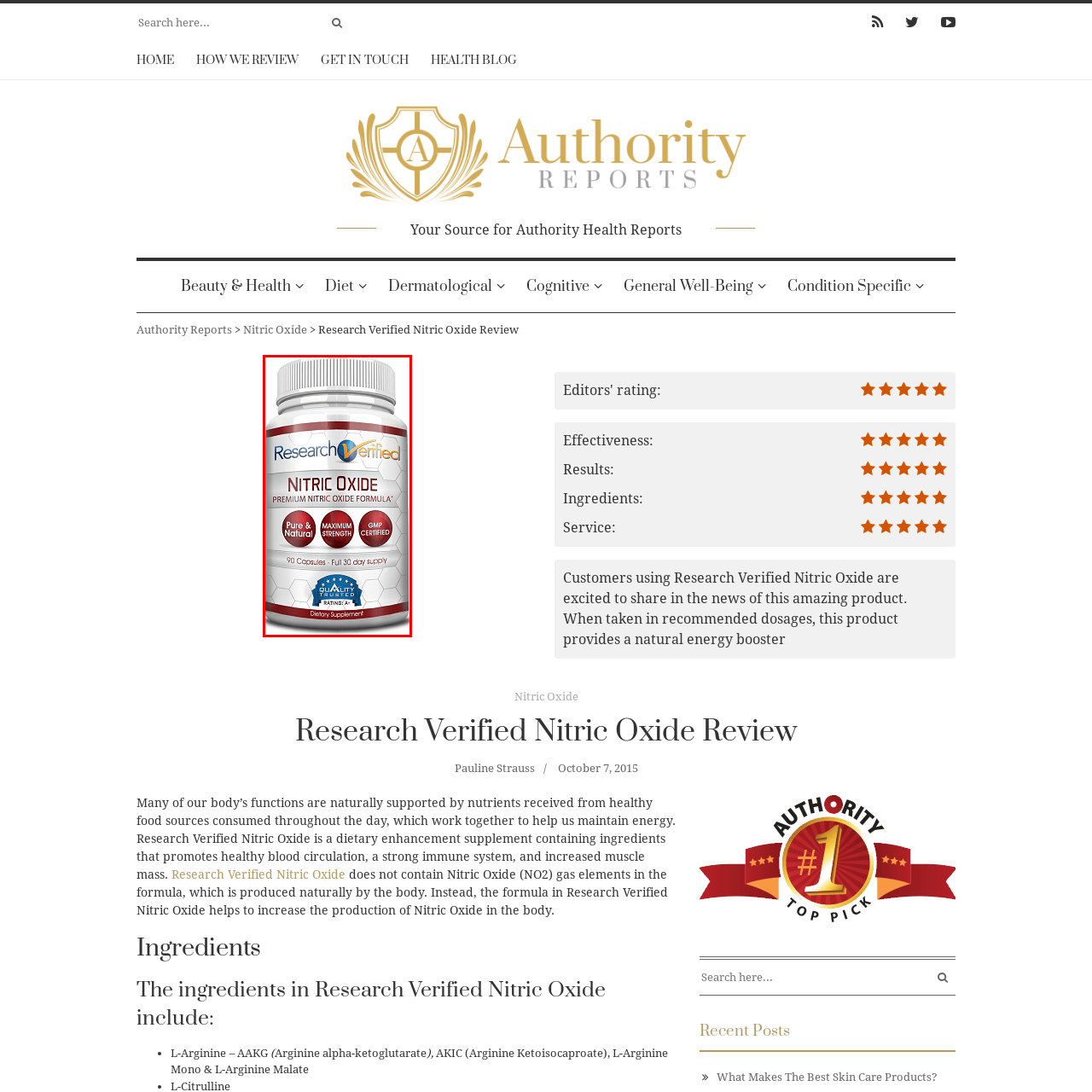Analyze the image encased in the red boundary, How many capsules are in the bottle?
 Respond using a single word or phrase.

90